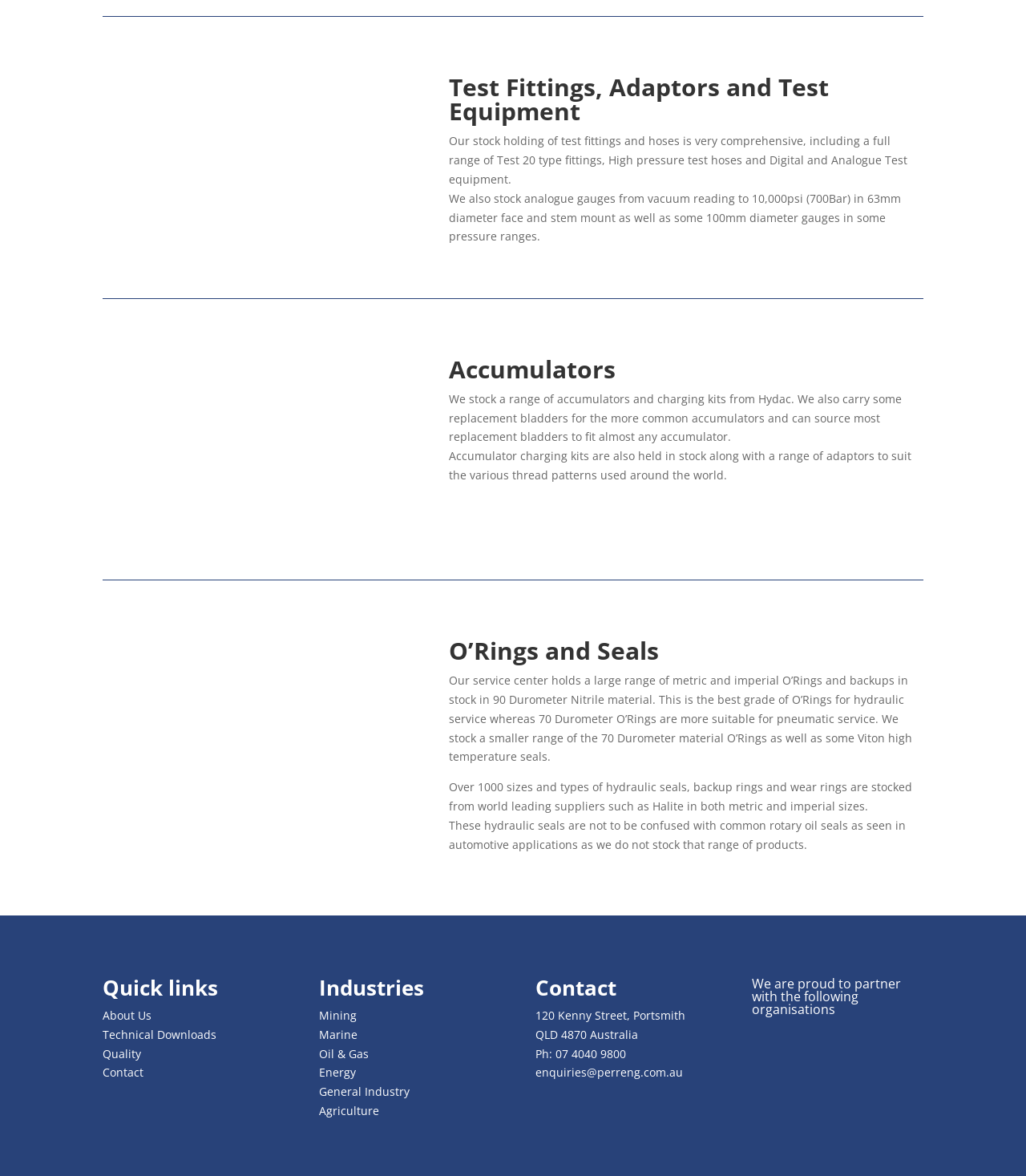What is the address of the company mentioned on the webpage?
Please use the image to provide an in-depth answer to the question.

The webpage provides the contact information, including the address, which is '120 Kenny Street, Portsmith QLD 4870 Australia'.